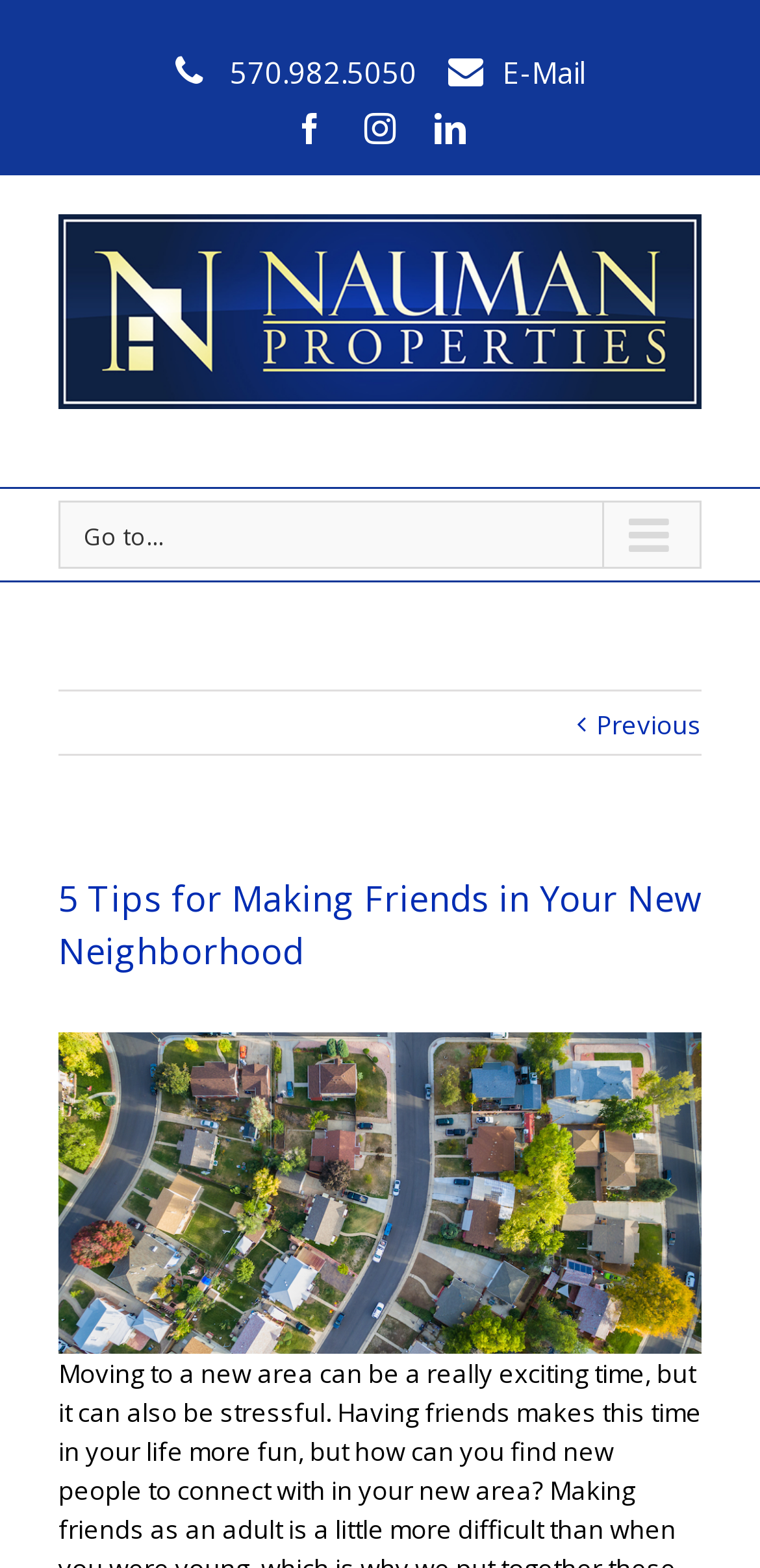Illustrate the webpage thoroughly, mentioning all important details.

The webpage appears to be an article or blog post titled "5 Tips for Making Friends in Your New Neighborhood" by Nauman Properties. At the top of the page, there is a navigation section with a phone number "570.982.5050" and an email link. To the right of these, there are social media links to Facebook, Instagram, and LinkedIn. 

Below the navigation section, there is a logo of Nauman Properties, which is an image. Next to the logo, there is a link to the Nauman Properties website. 

Further down, there is a heading that repeats the title of the article, "5 Tips for Making Friends in Your New Neighborhood". The article seems to be discussing the challenges of moving to a new area and the importance of making friends. 

At the bottom of the page, there is a "Previous" button, suggesting that this article is part of a series or has a previous page.